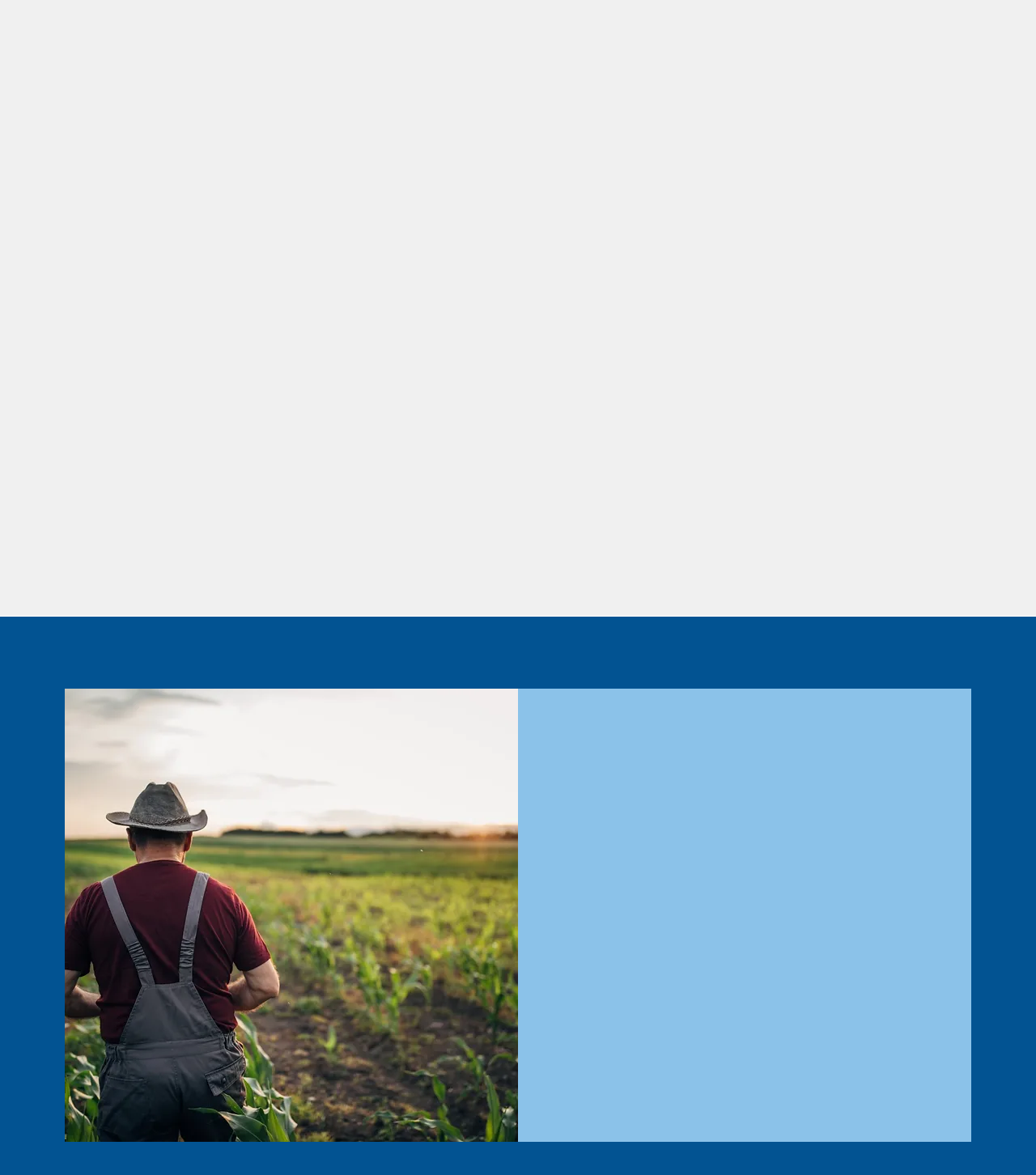Refer to the element description click here and identify the corresponding bounding box in the screenshot. Format the coordinates as (top-left x, top-left y, bottom-right x, bottom-right y) with values in the range of 0 to 1.

[0.741, 0.872, 0.807, 0.889]